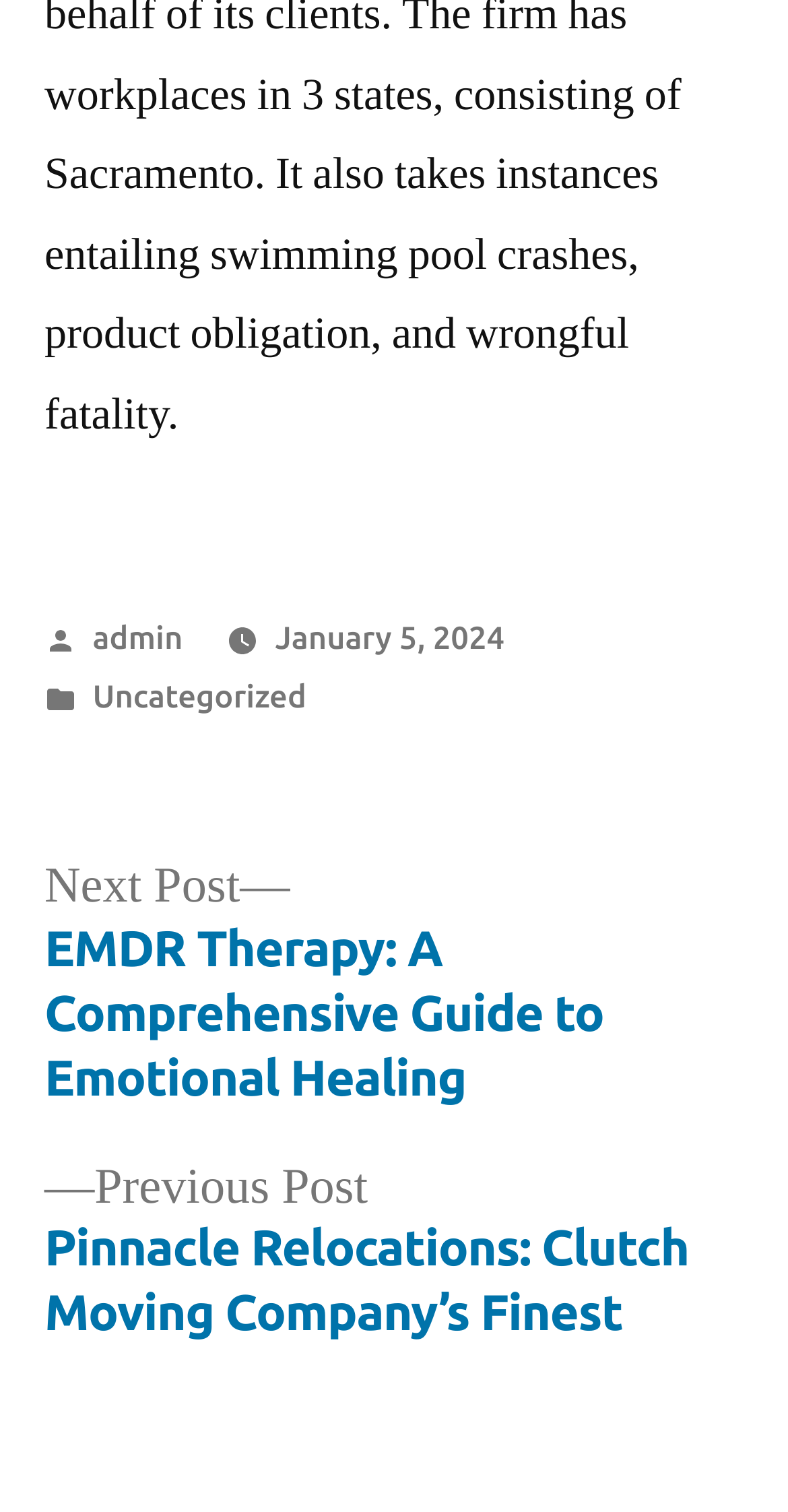What category is the latest article in?
Look at the image and respond with a one-word or short-phrase answer.

Uncategorized